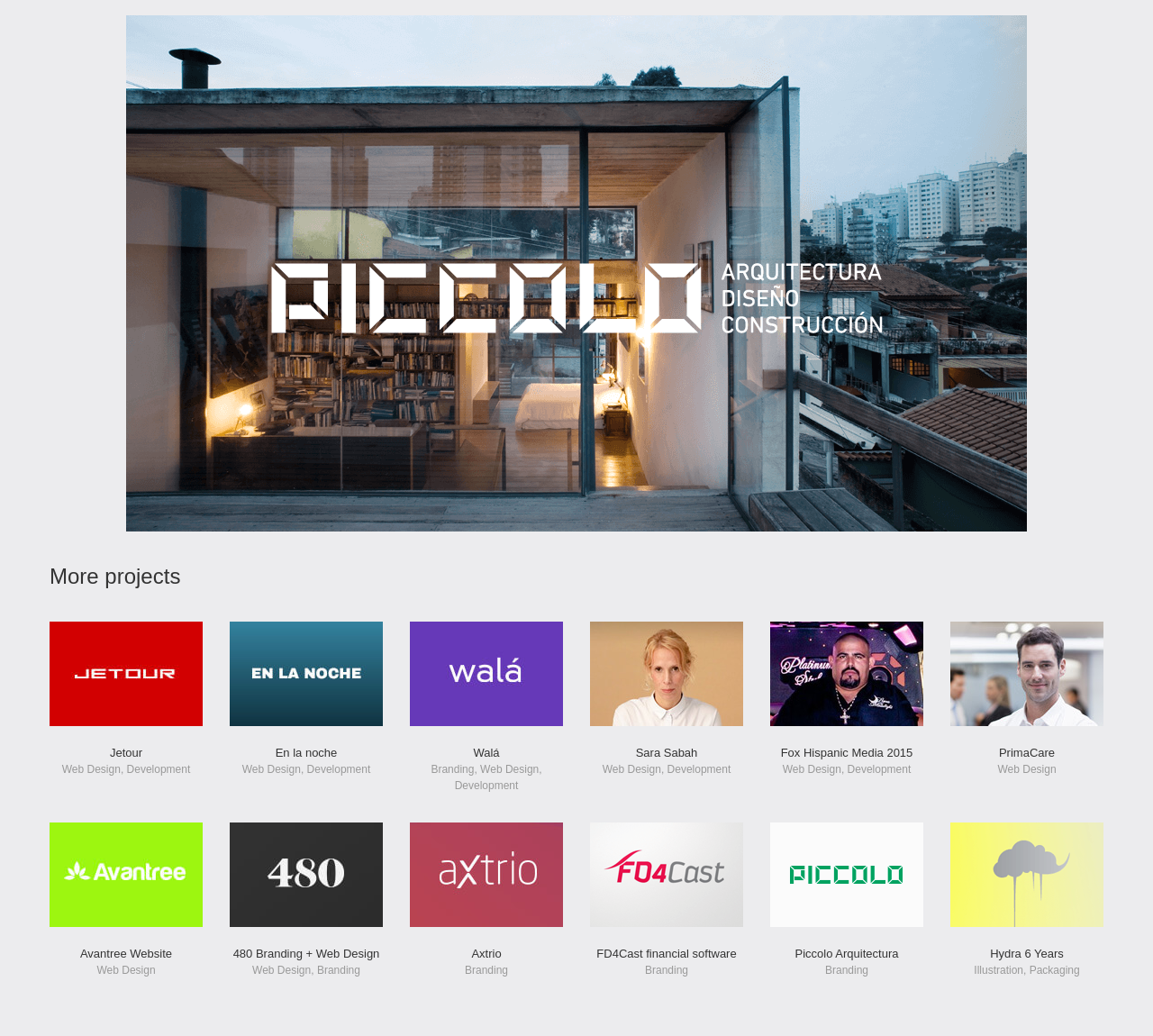Based on the element description "JetourWeb Design, Development", predict the bounding box coordinates of the UI element.

[0.043, 0.701, 0.176, 0.75]